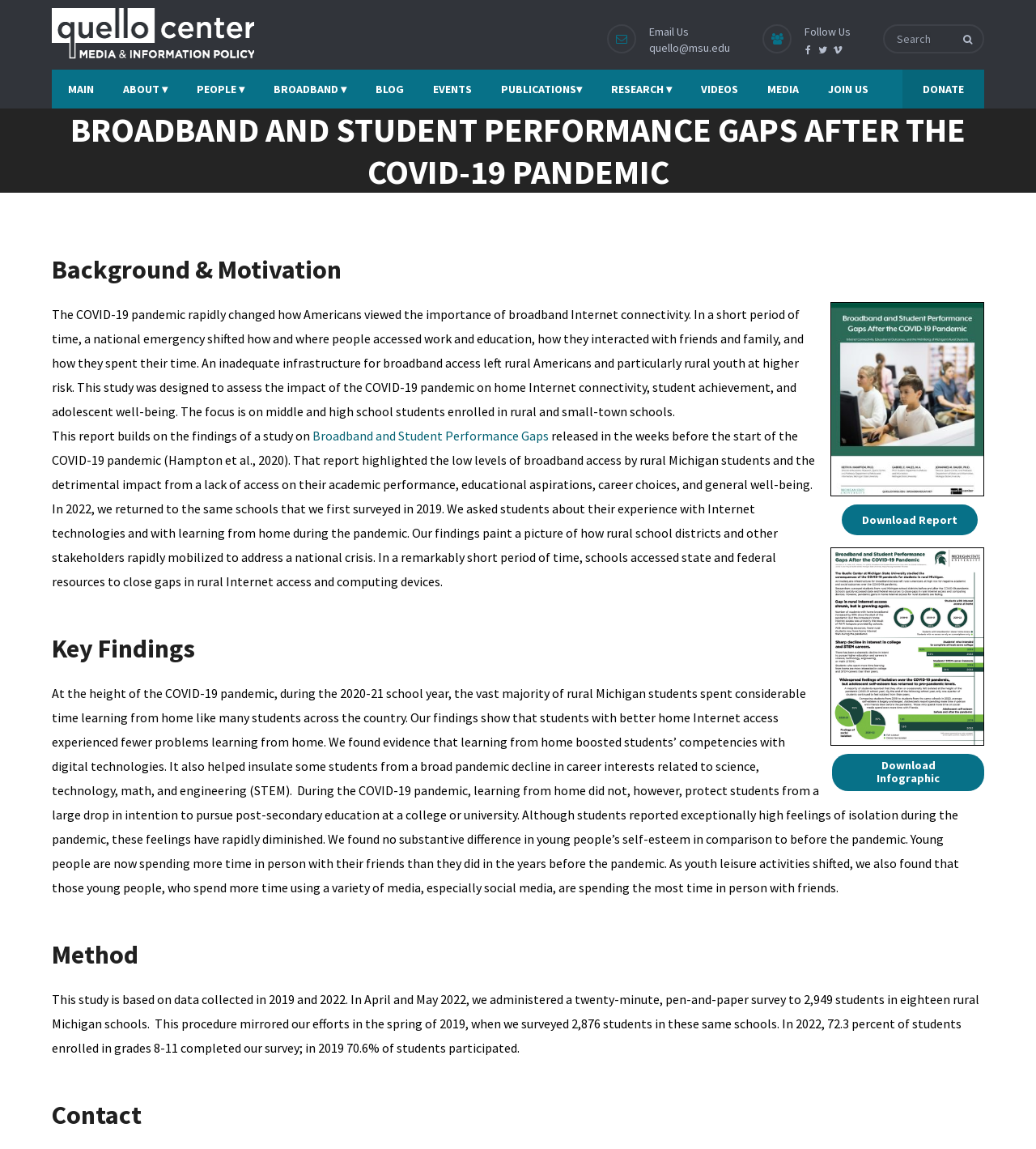Determine the bounding box coordinates of the target area to click to execute the following instruction: "Go to the main page."

[0.05, 0.061, 0.105, 0.094]